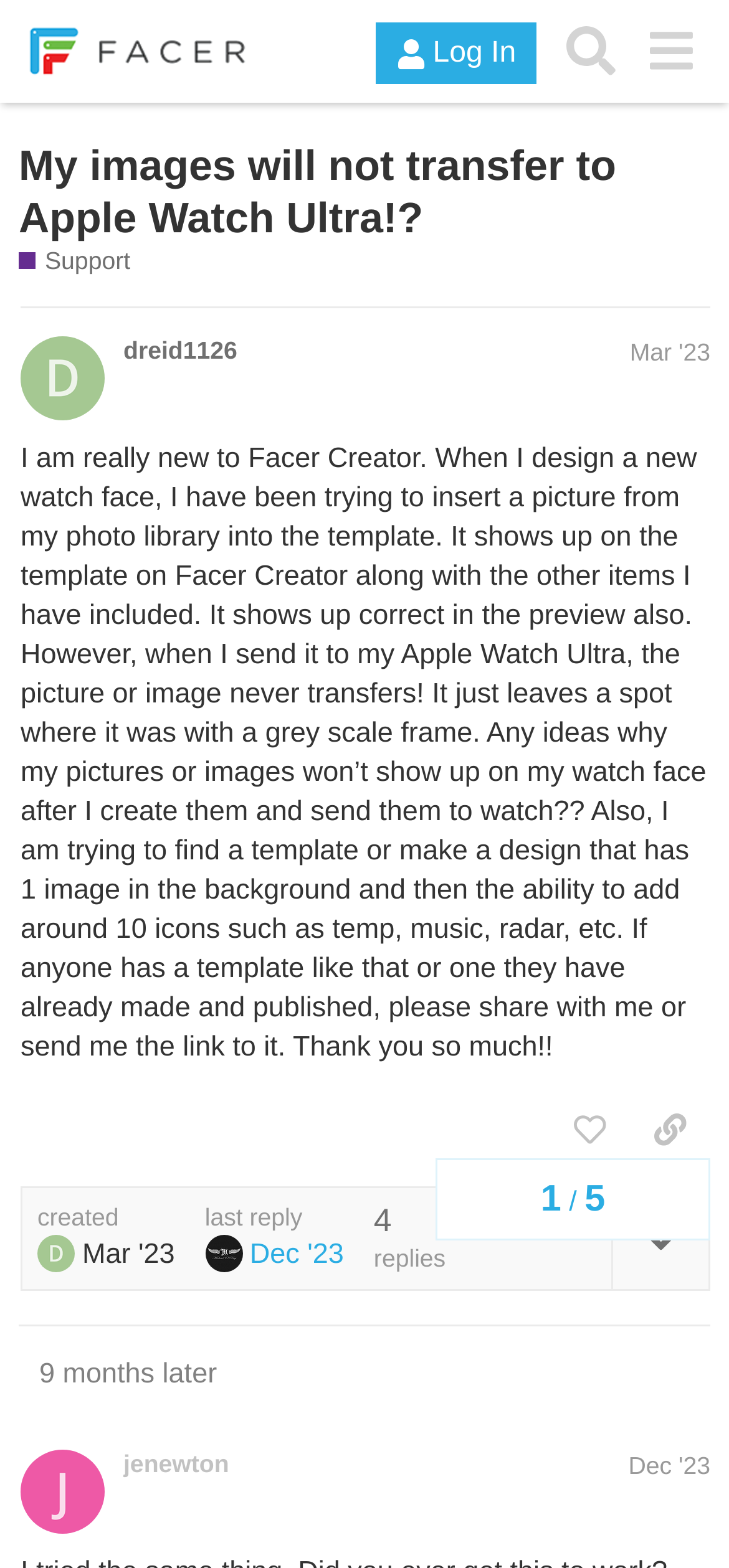Locate the bounding box coordinates of the area you need to click to fulfill this instruction: 'Like the first post'. The coordinates must be in the form of four float numbers ranging from 0 to 1: [left, top, right, bottom].

[0.753, 0.699, 0.864, 0.744]